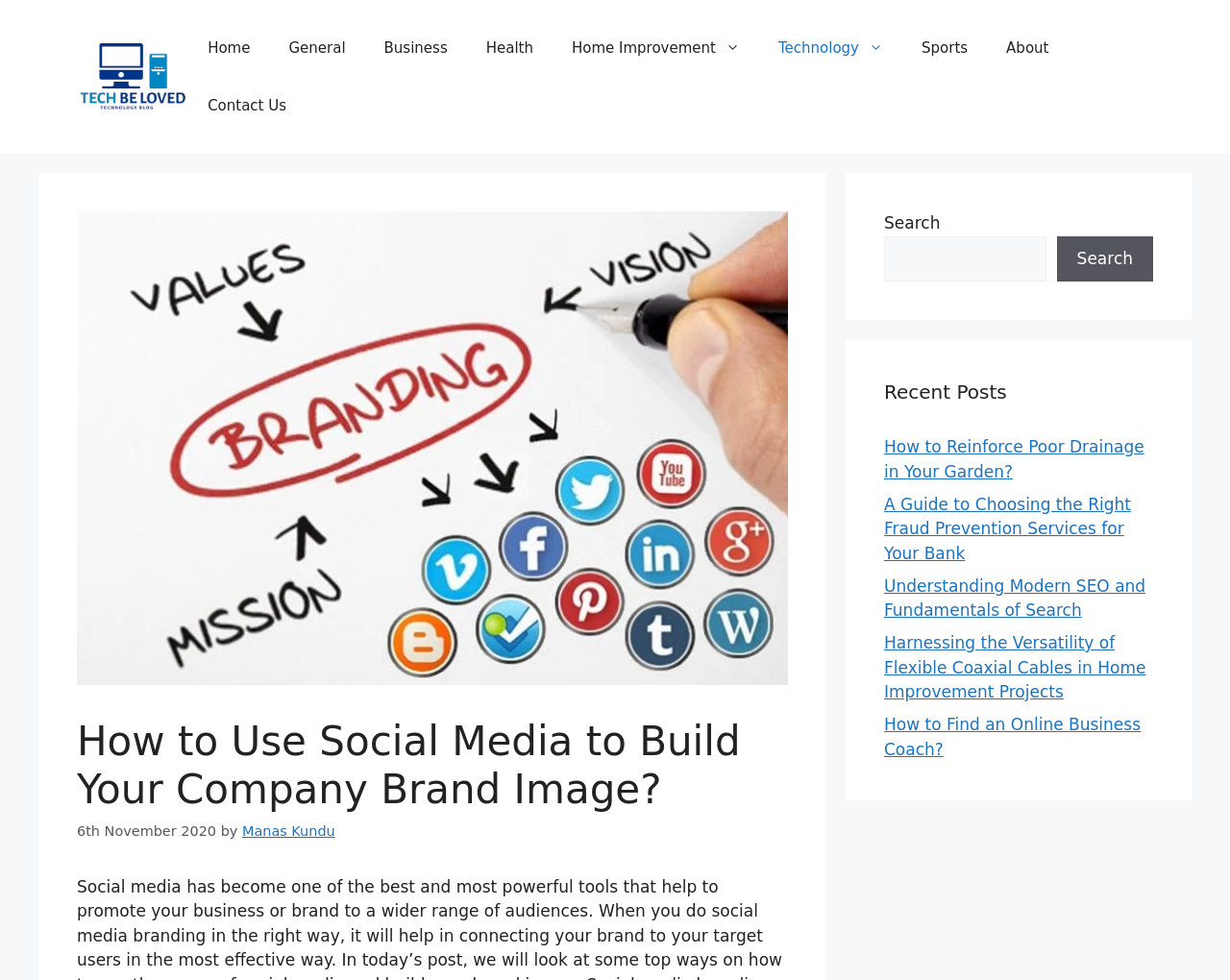What is the topic of the main article?
Please respond to the question thoroughly and include all relevant details.

The main article on the webpage is titled 'How to Use Social Media to Build Your Company Brand Image?', which suggests that the topic of the article is about using social media to build a company's brand image.